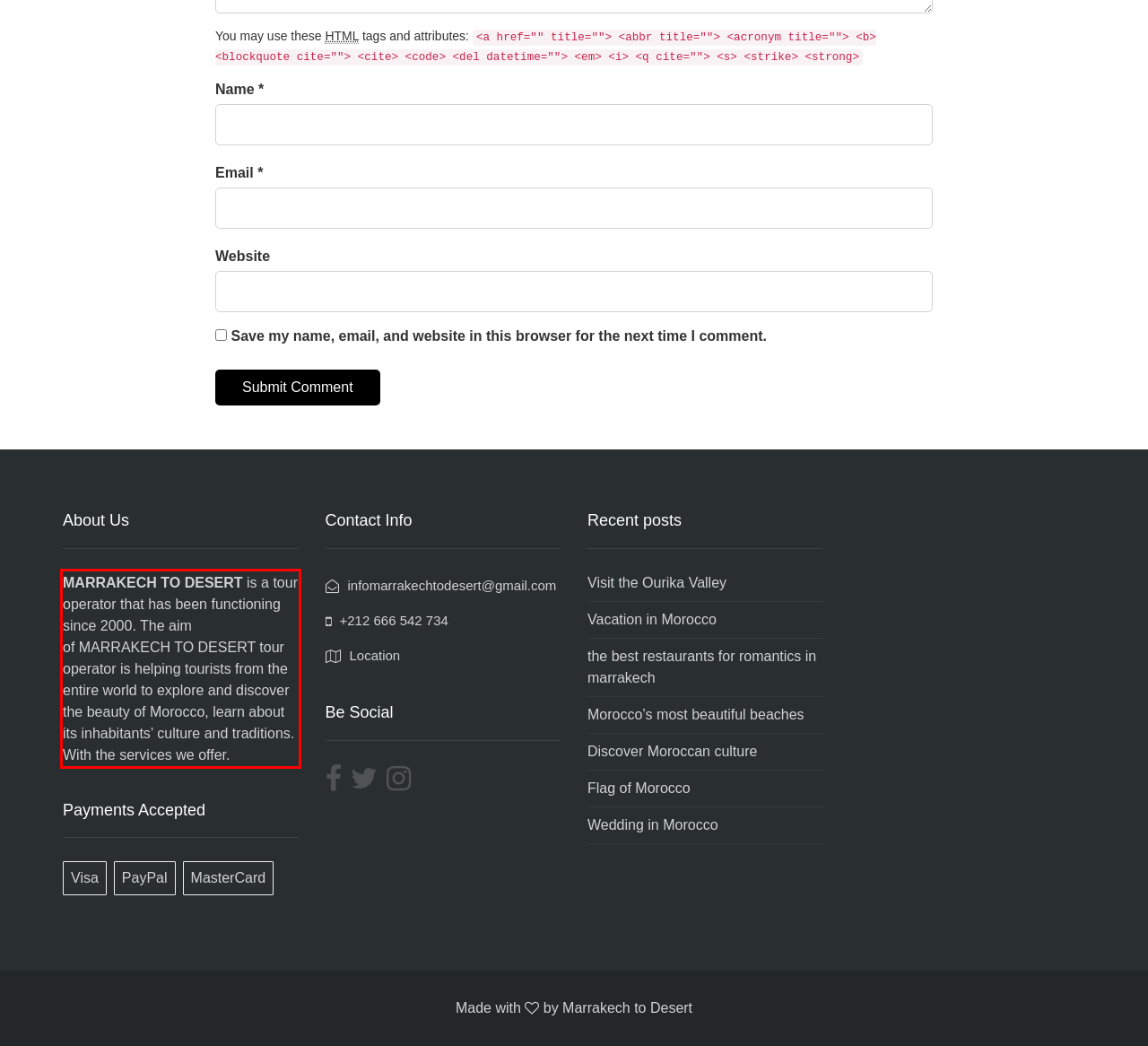Using the provided screenshot of a webpage, recognize the text inside the red rectangle bounding box by performing OCR.

MARRAKECH TO DESERT is a tour operator that has been functioning since 2000. The aim of MARRAKECH TO DESERT tour operator is helping tourists from the entire world to explore and discover the beauty of Morocco, learn about its inhabitants’ culture and traditions. With the services we offer.